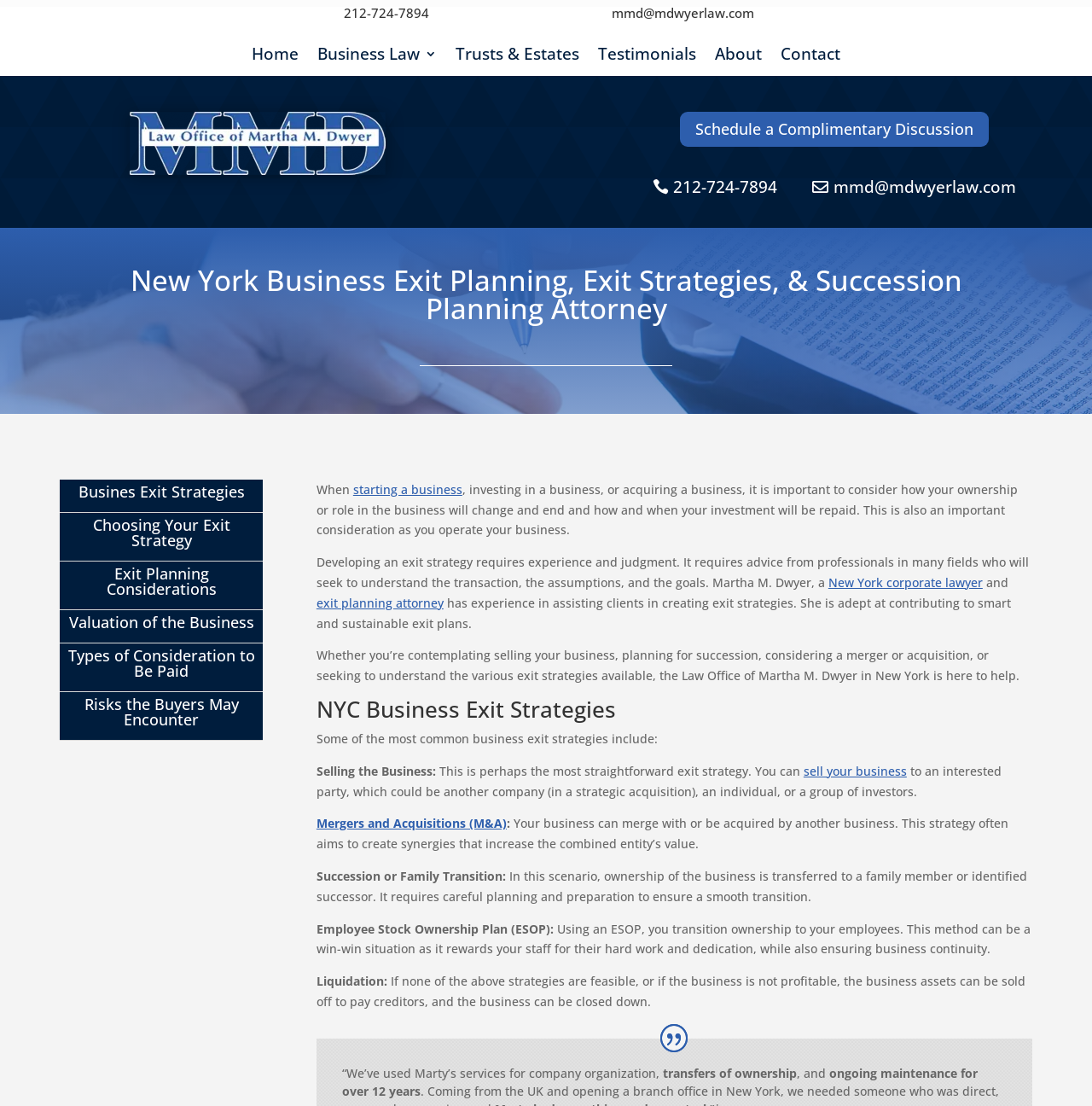Determine the bounding box coordinates for the clickable element to execute this instruction: "Schedule a complimentary discussion". Provide the coordinates as four float numbers between 0 and 1, i.e., [left, top, right, bottom].

[0.622, 0.101, 0.905, 0.133]